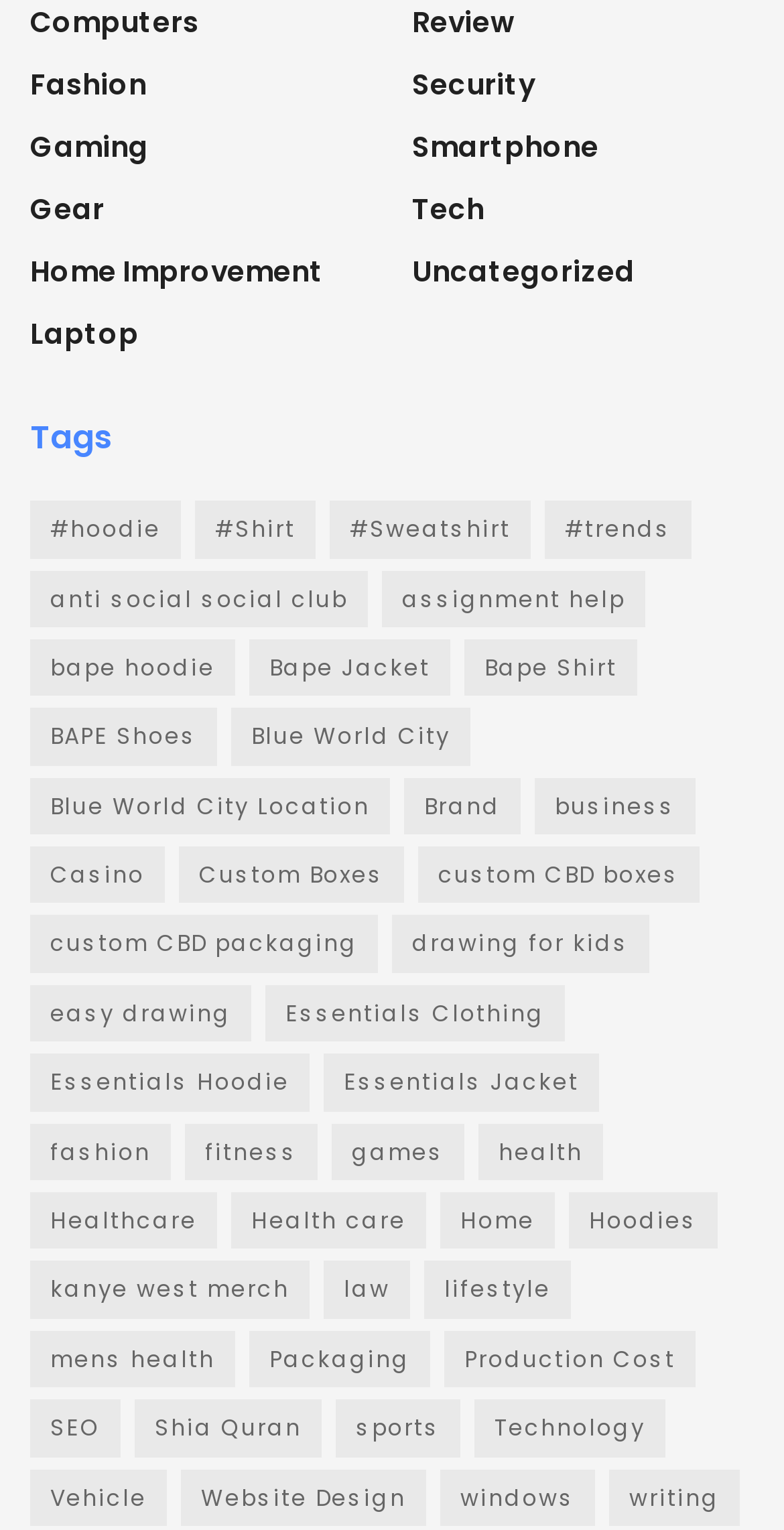Find the bounding box coordinates for the area that must be clicked to perform this action: "View Tags".

[0.038, 0.272, 0.962, 0.301]